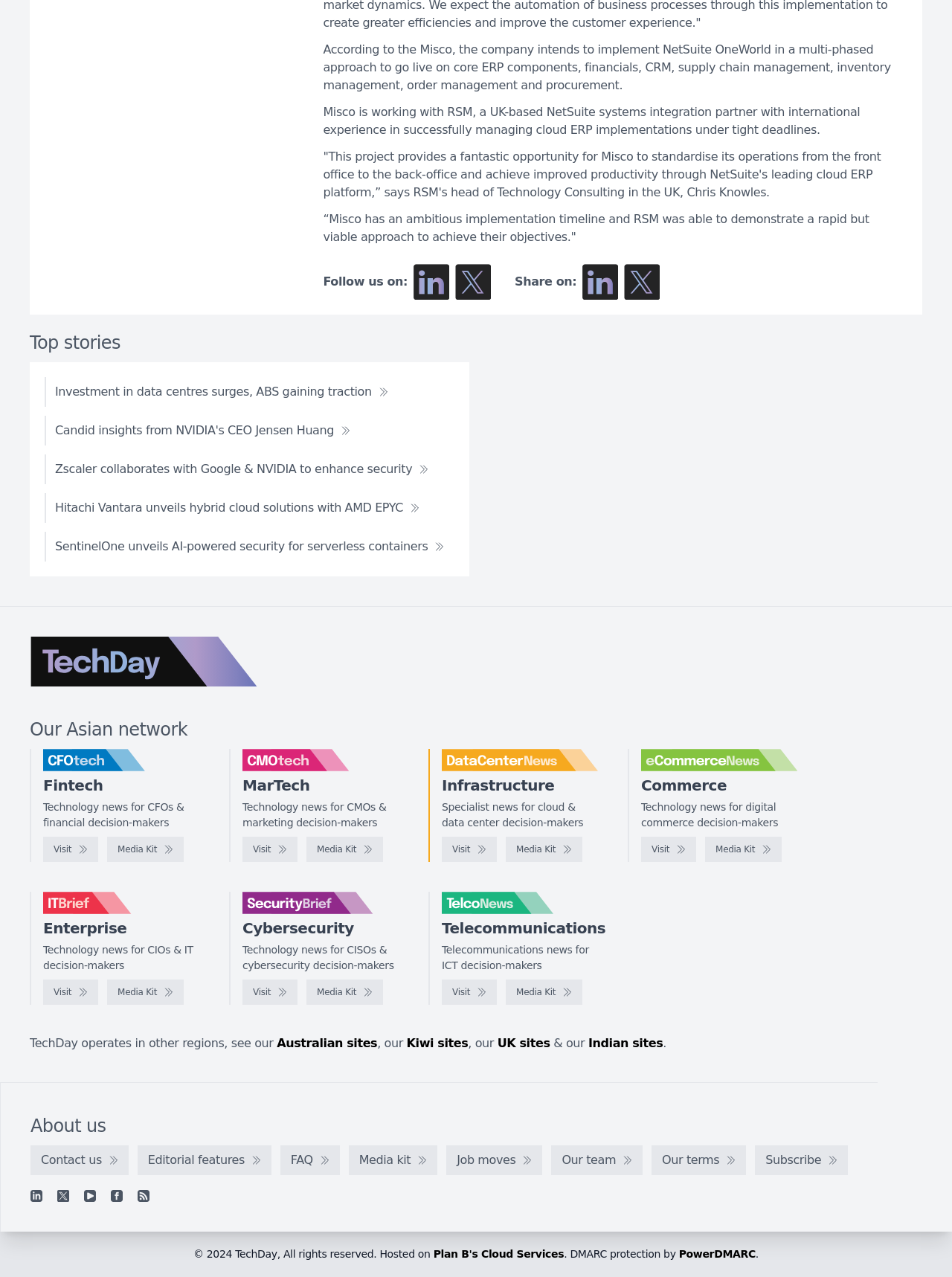Respond with a single word or short phrase to the following question: 
How many logos are there under 'Our Asian network'?

5